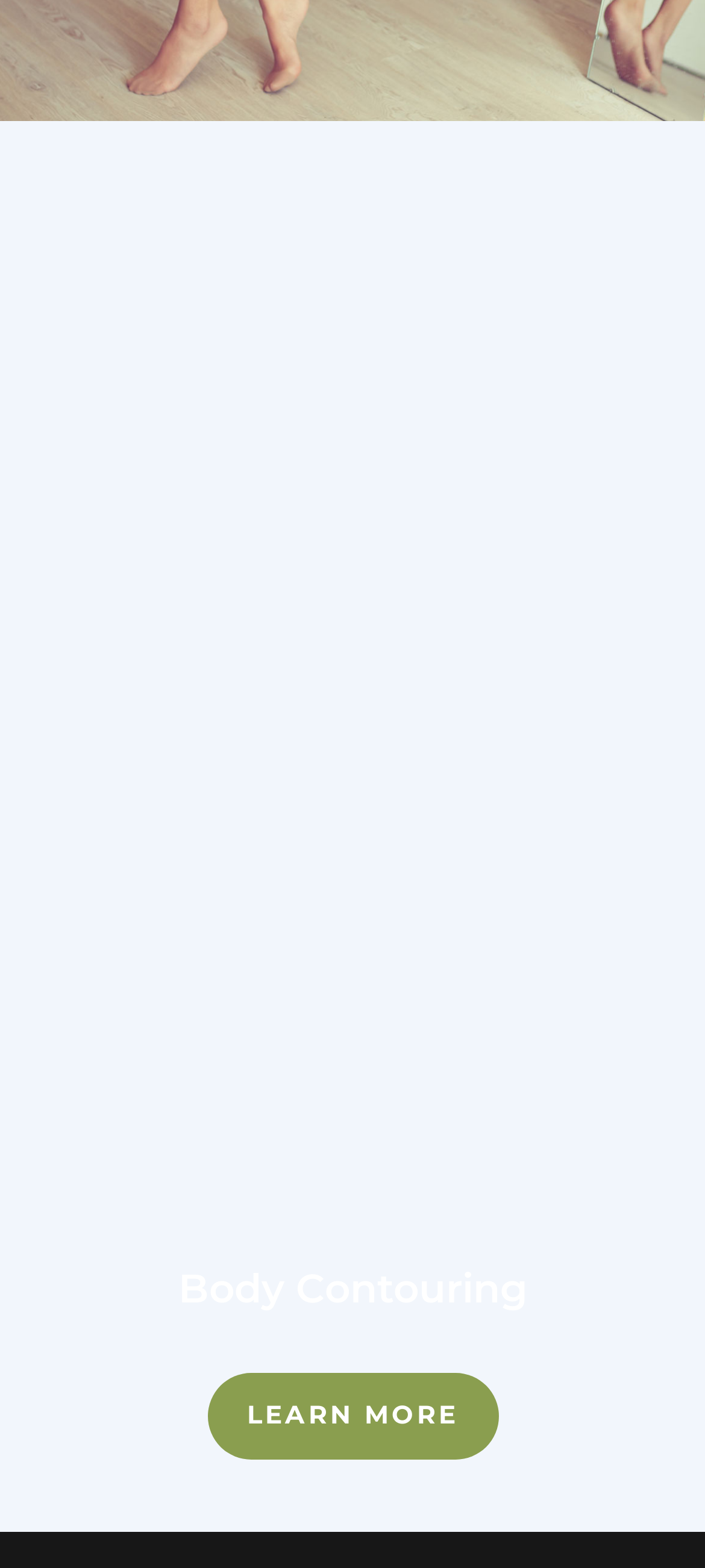What is the topic of the webpage?
Use the screenshot to answer the question with a single word or phrase.

Body Contouring